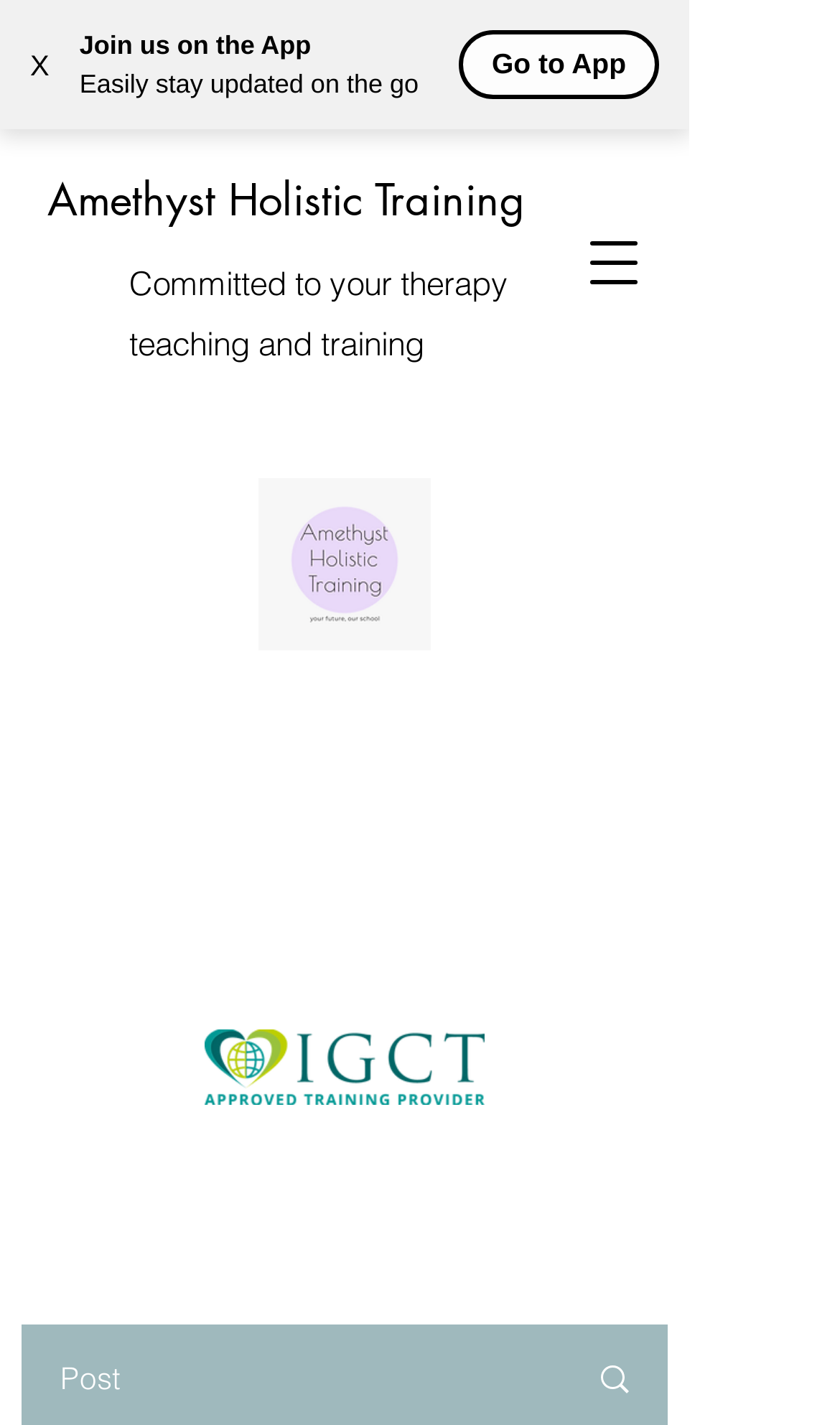What is the logo at the bottom of the page?
Based on the image, answer the question with as much detail as possible.

The logo at the bottom of the page can be identified by its image element 'IGCT Approved Logo.png'.